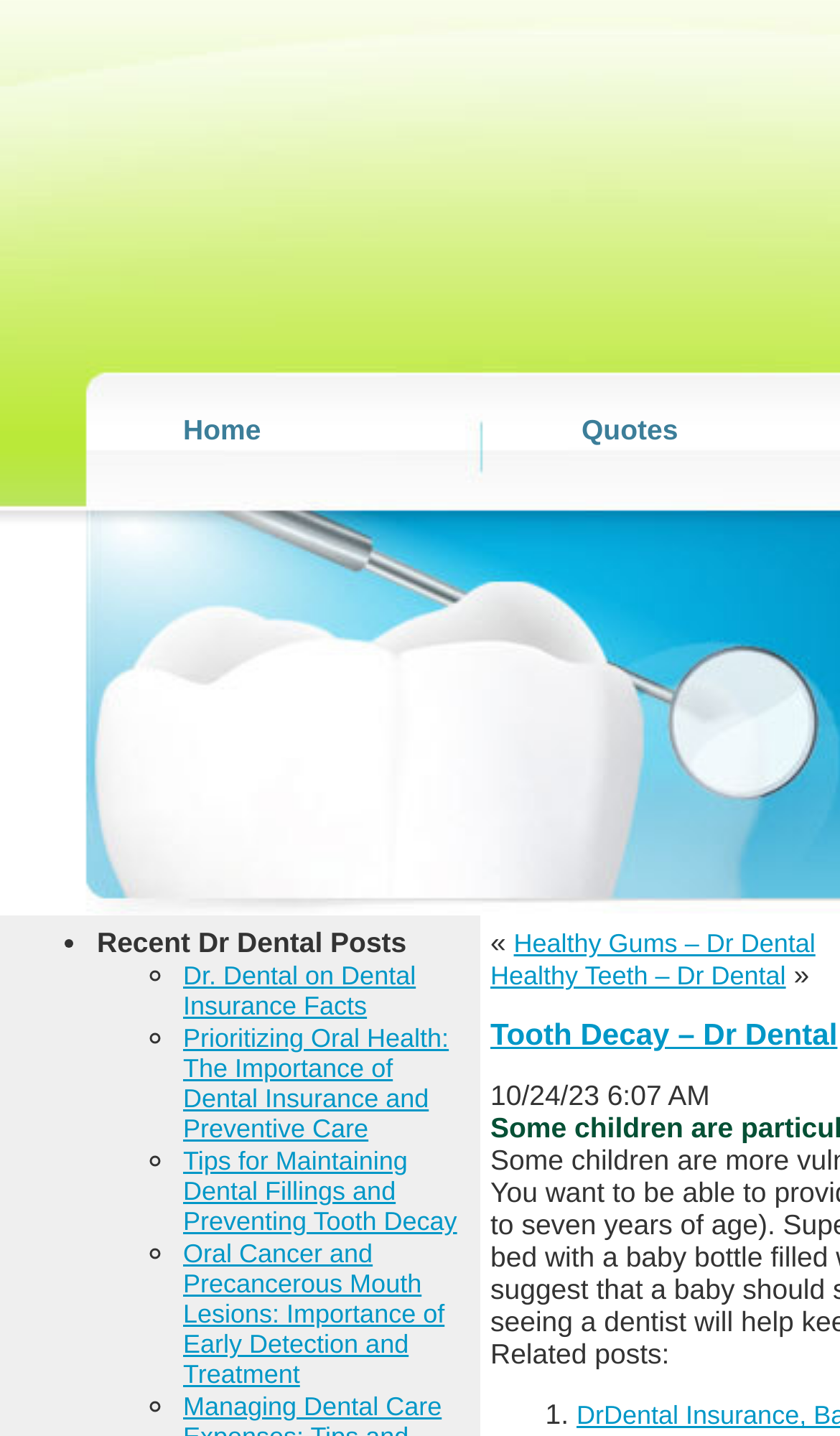What type of insurance is the website about?
Answer the question with detailed information derived from the image.

The website is about dental insurance because it has links to different types of dental plans, such as HMO, PPO, and supplemental dental plans, and it also has blog posts related to dental health and insurance.